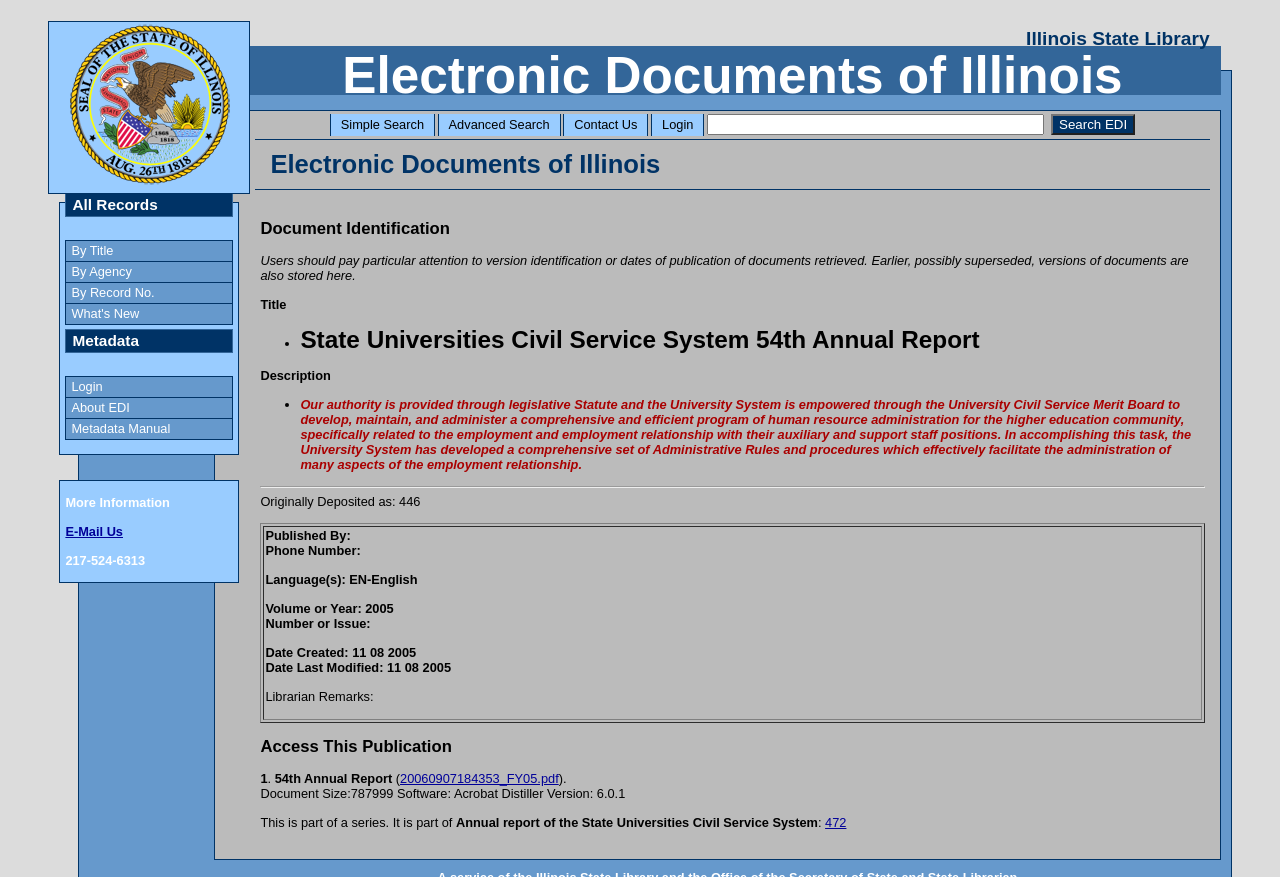Determine the bounding box coordinates for the UI element with the following description: "About EDI". The coordinates should be four float numbers between 0 and 1, represented as [left, top, right, bottom].

[0.052, 0.454, 0.182, 0.477]